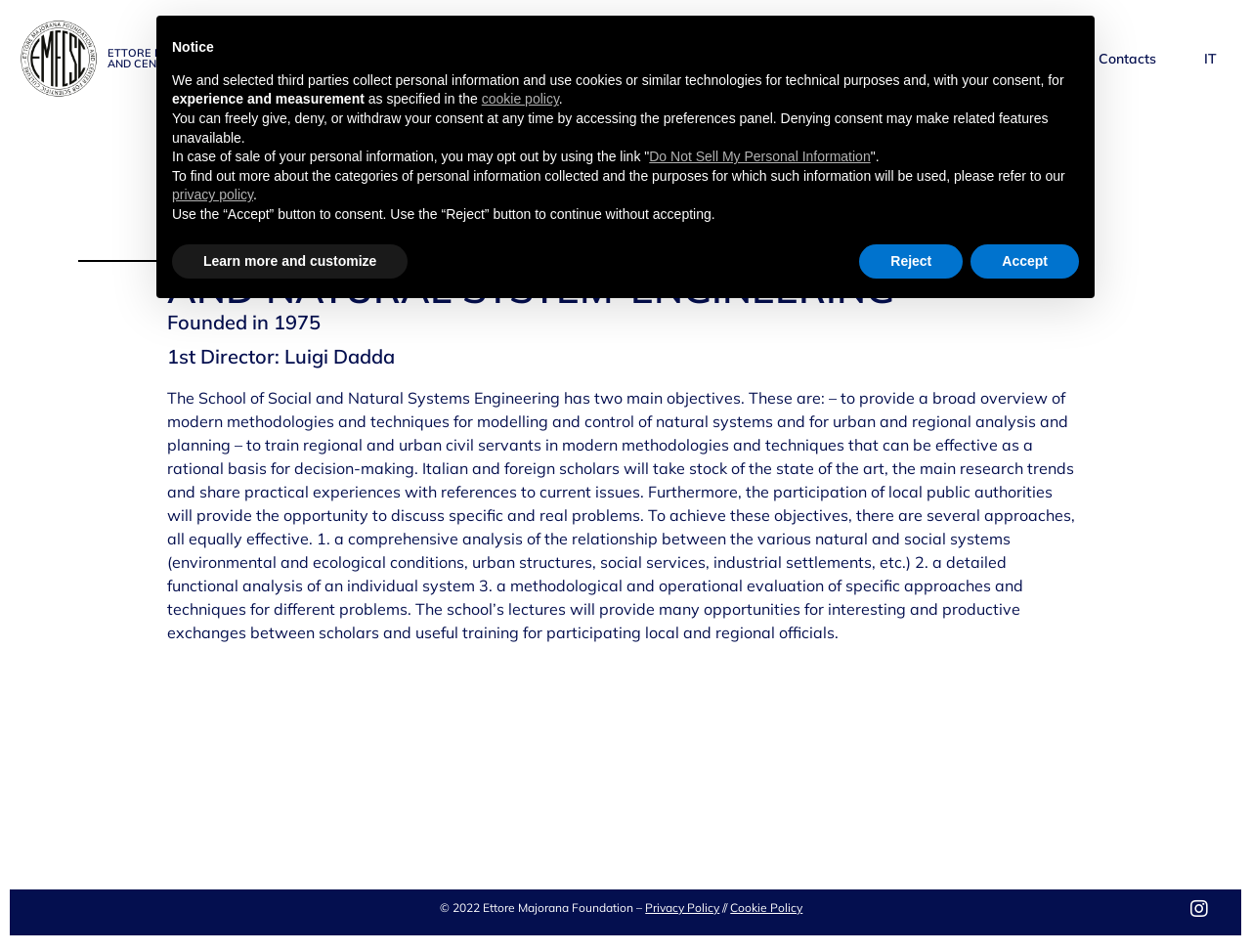Refer to the screenshot and answer the following question in detail:
What is the name of the first director of the school?

I found the answer by looking at the heading element '1st Director: Luigi Dadda' which is a part of the school's description.